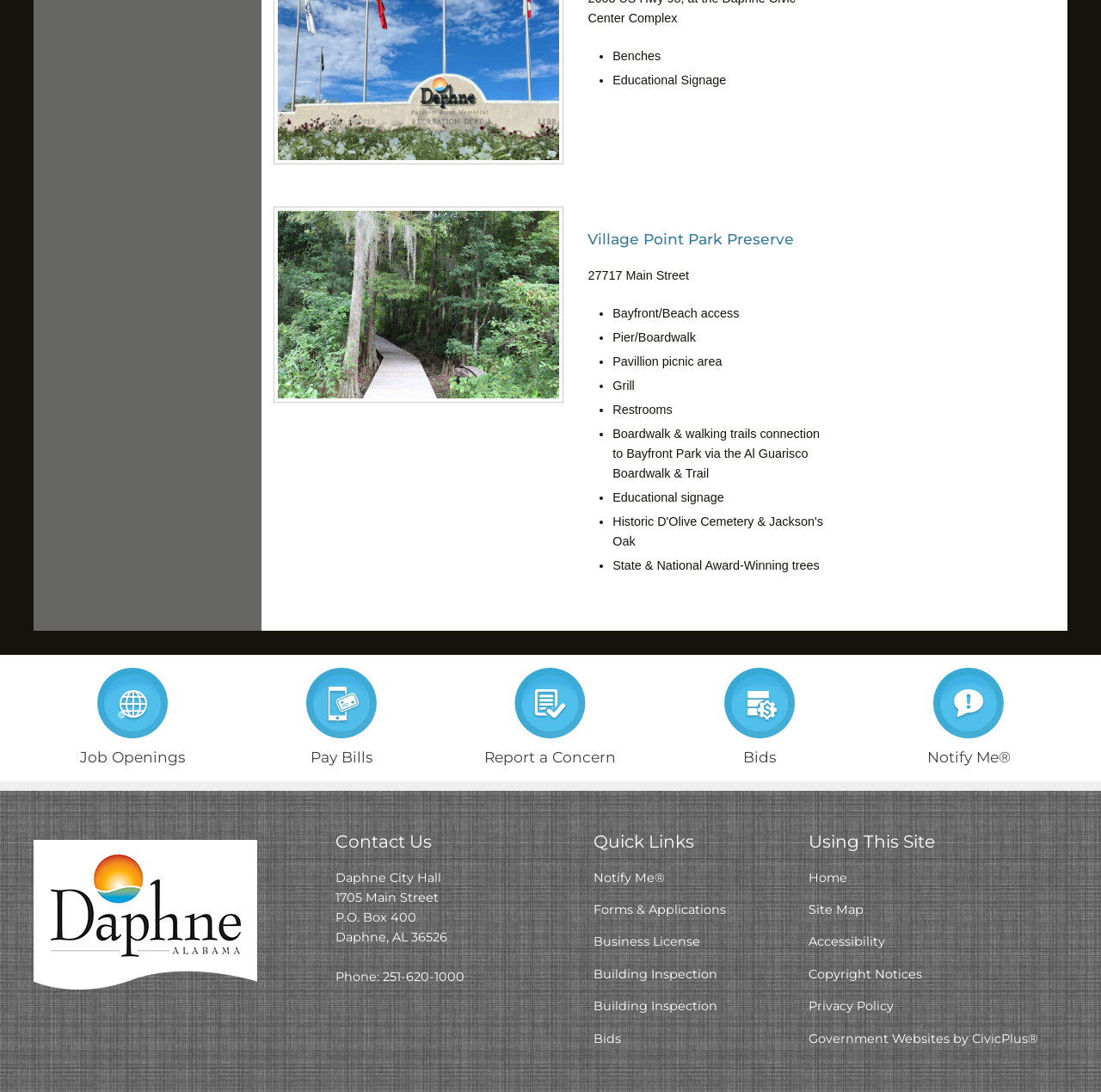Pinpoint the bounding box coordinates of the element to be clicked to execute the instruction: "Click on Pay Bills Opens in new window".

[0.221, 0.611, 0.399, 0.704]